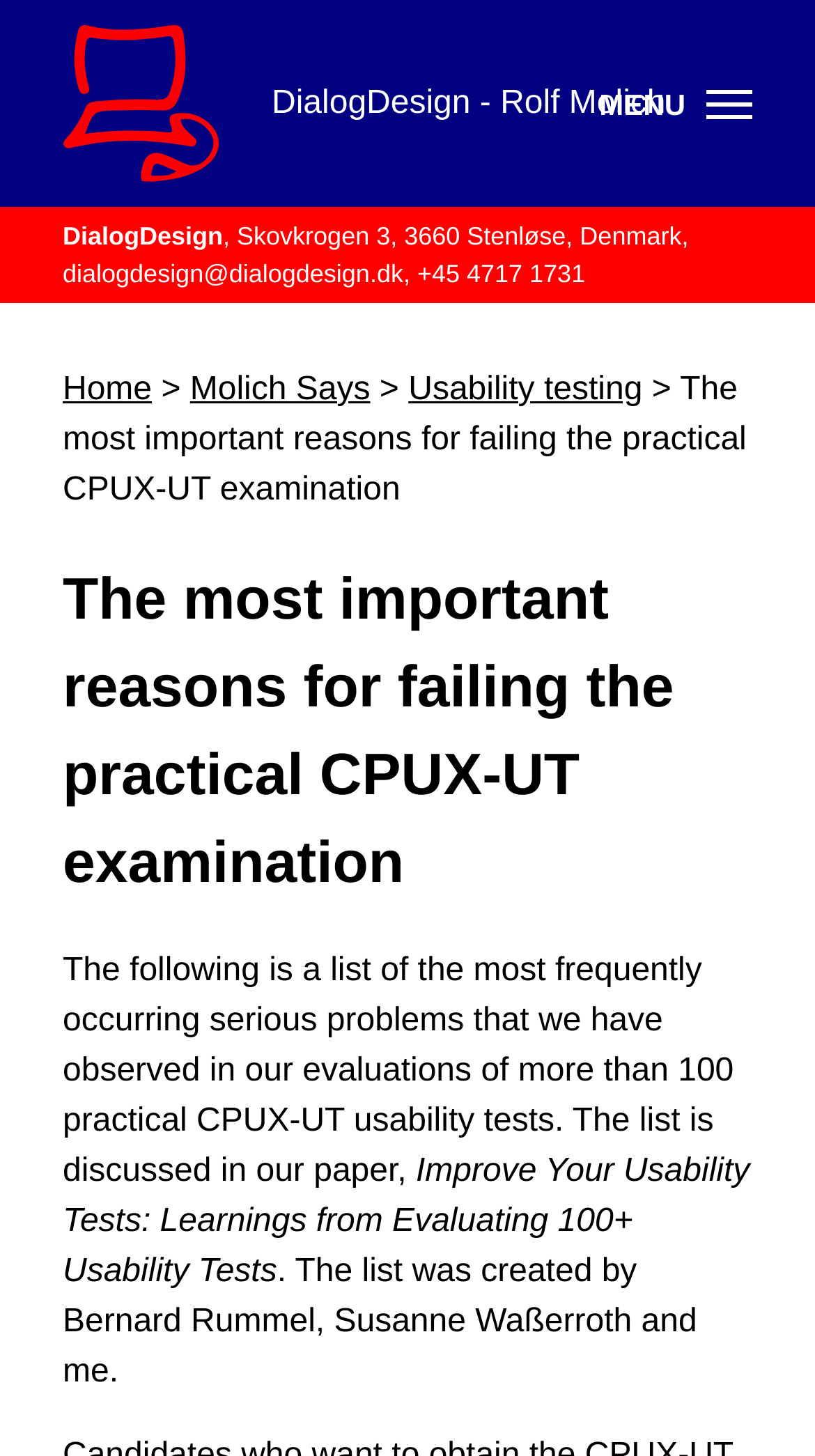What is the company name?
Utilize the image to construct a detailed and well-explained answer.

The company name is obtained from the logo image and the static text 'DialogDesign - Rolf Molich' at the top of the webpage.